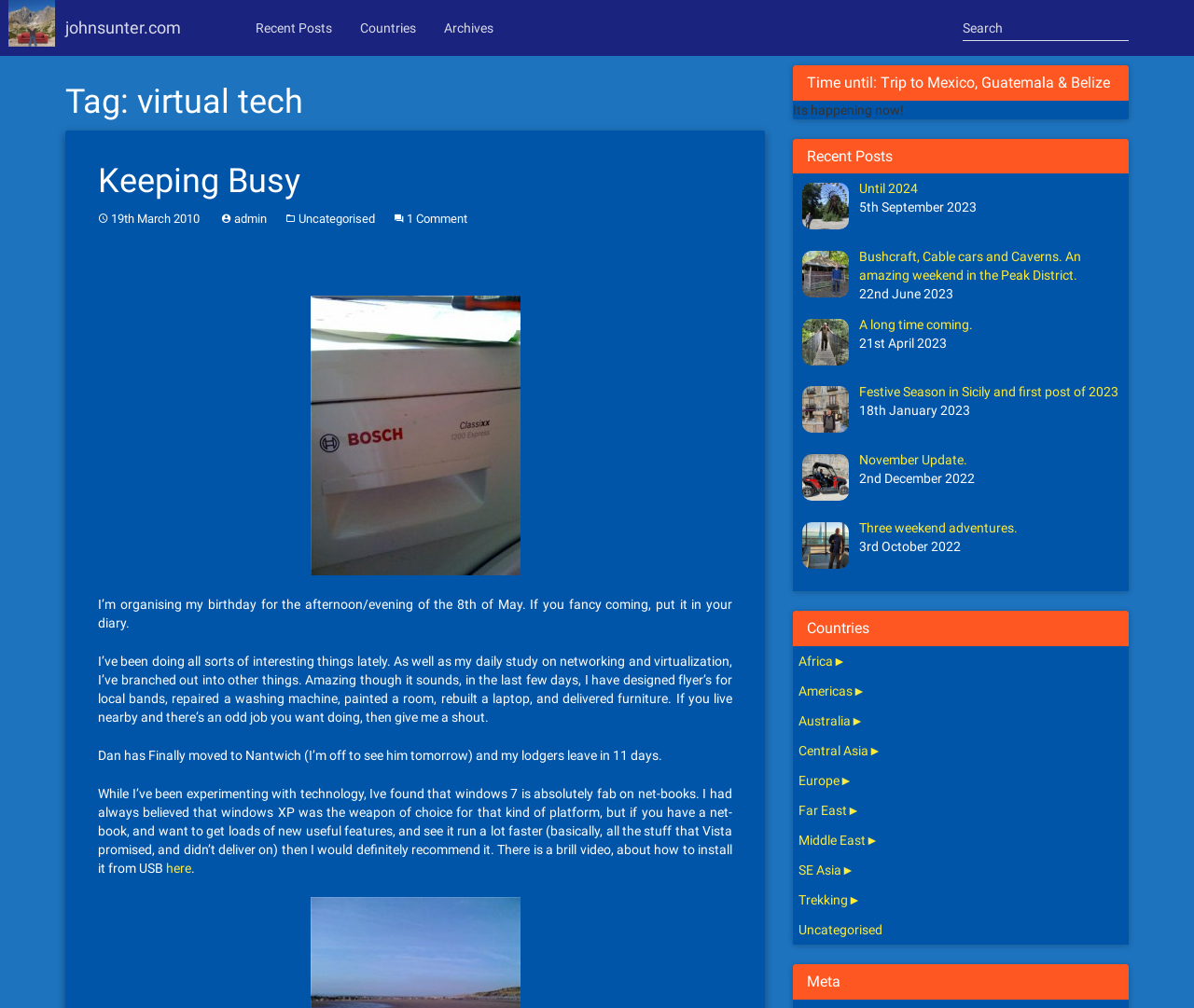Please find the bounding box for the UI element described by: "johnsunter.com".

[0.043, 0.0, 0.163, 0.056]